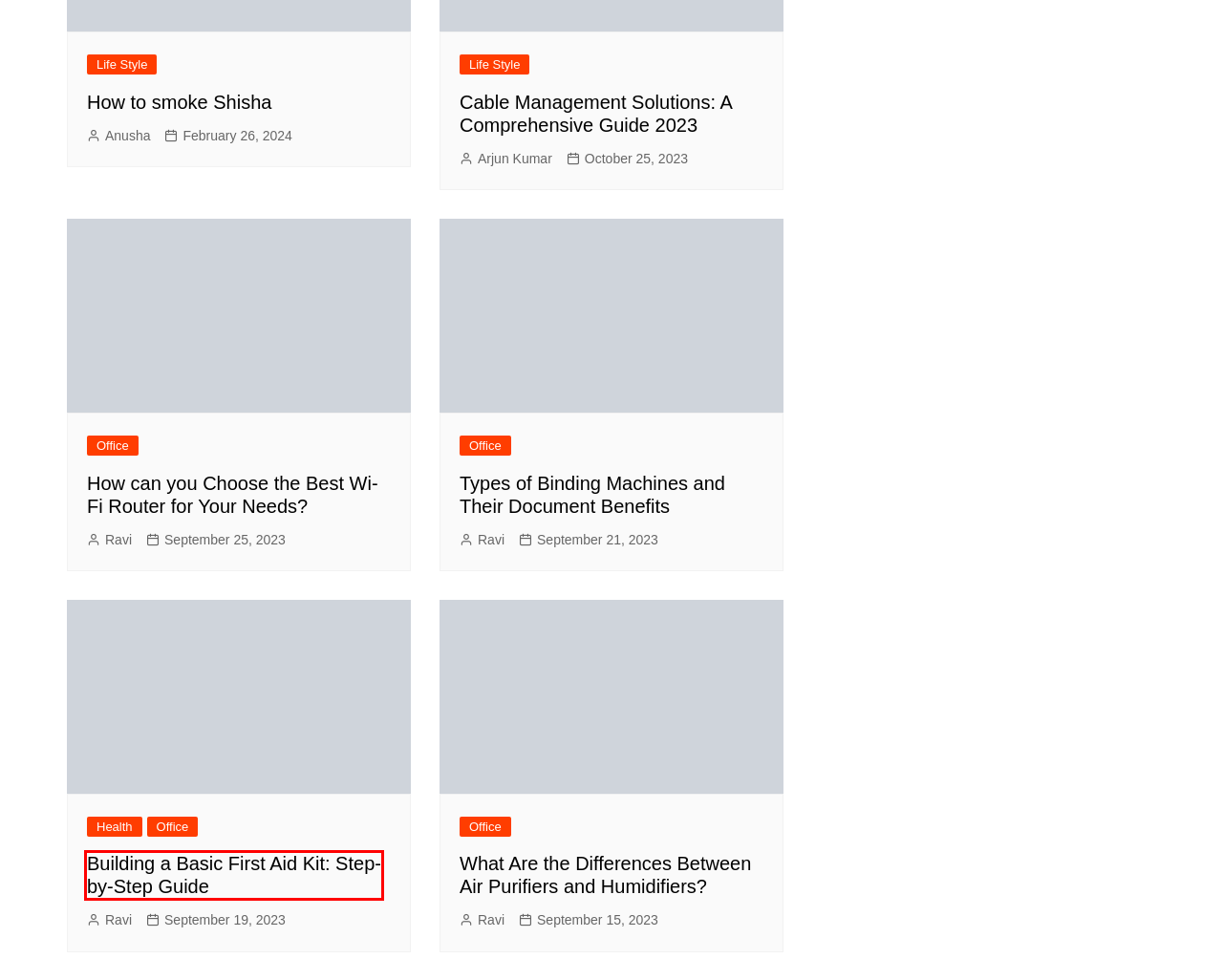Observe the provided screenshot of a webpage with a red bounding box around a specific UI element. Choose the webpage description that best fits the new webpage after you click on the highlighted element. These are your options:
A. Building a Basic First Aid Kit: Step-by-Step Guide
B. How can you choose the best Wi-Fi router for your needs?
C. Strategies for Connecting with Your Remote Team
D. Top 10 13377x Alternatives: List of Torrent Sites
E. Gaming
F. Cable Management Solutions: A Comprehensive Guide 2023
G. What are the Benefits of Using a Binding Machine?
H. What Are the Differences Between Air Purifiers and Humidifiers?

A